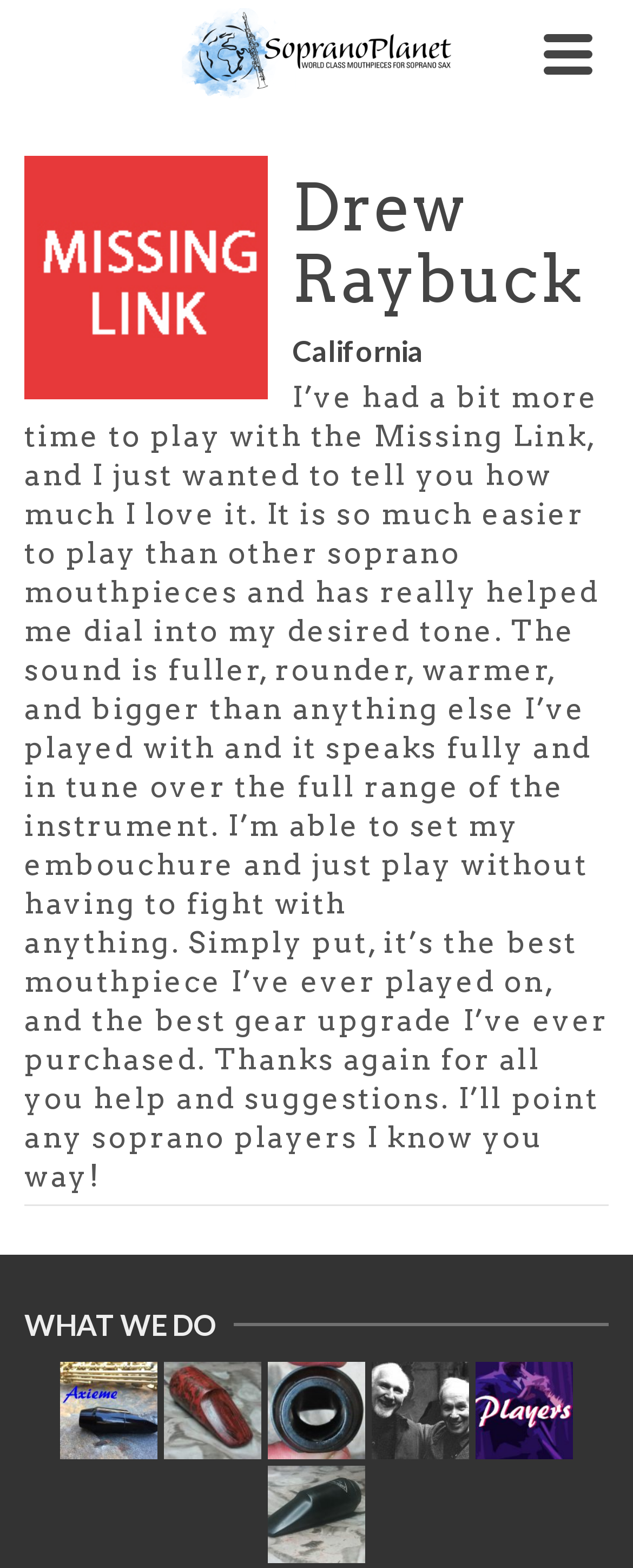Specify the bounding box coordinates for the region that must be clicked to perform the given instruction: "Read news from May 2024".

None